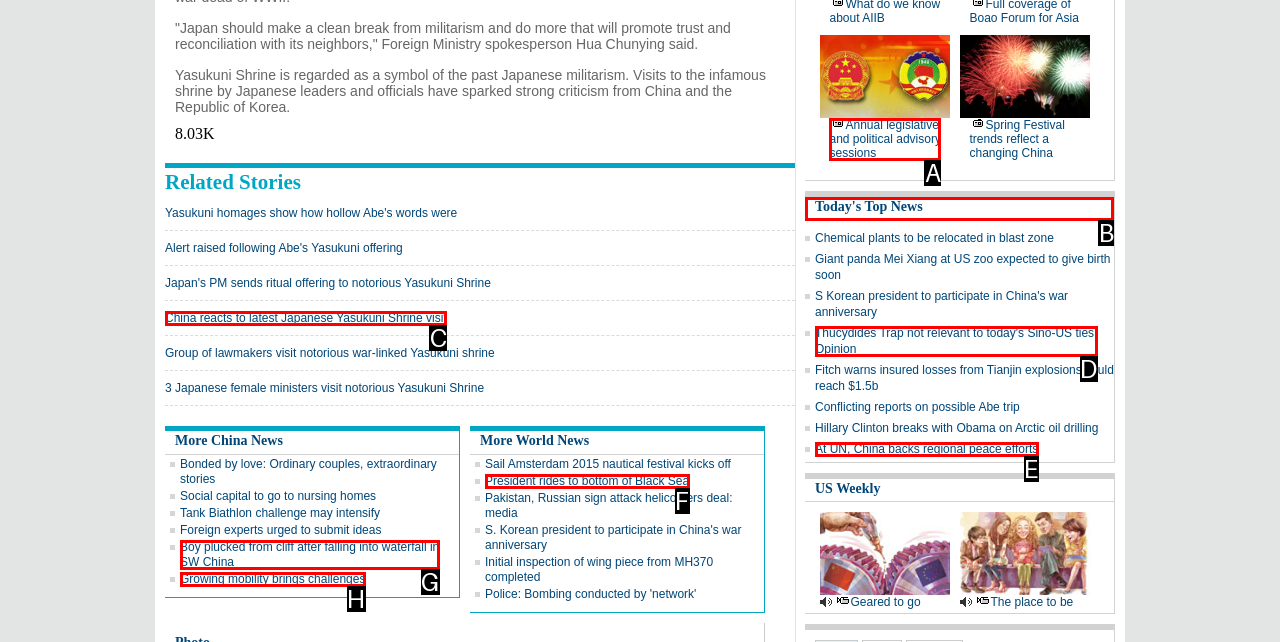Identify the correct UI element to click on to achieve the following task: Check today's top news Respond with the corresponding letter from the given choices.

B